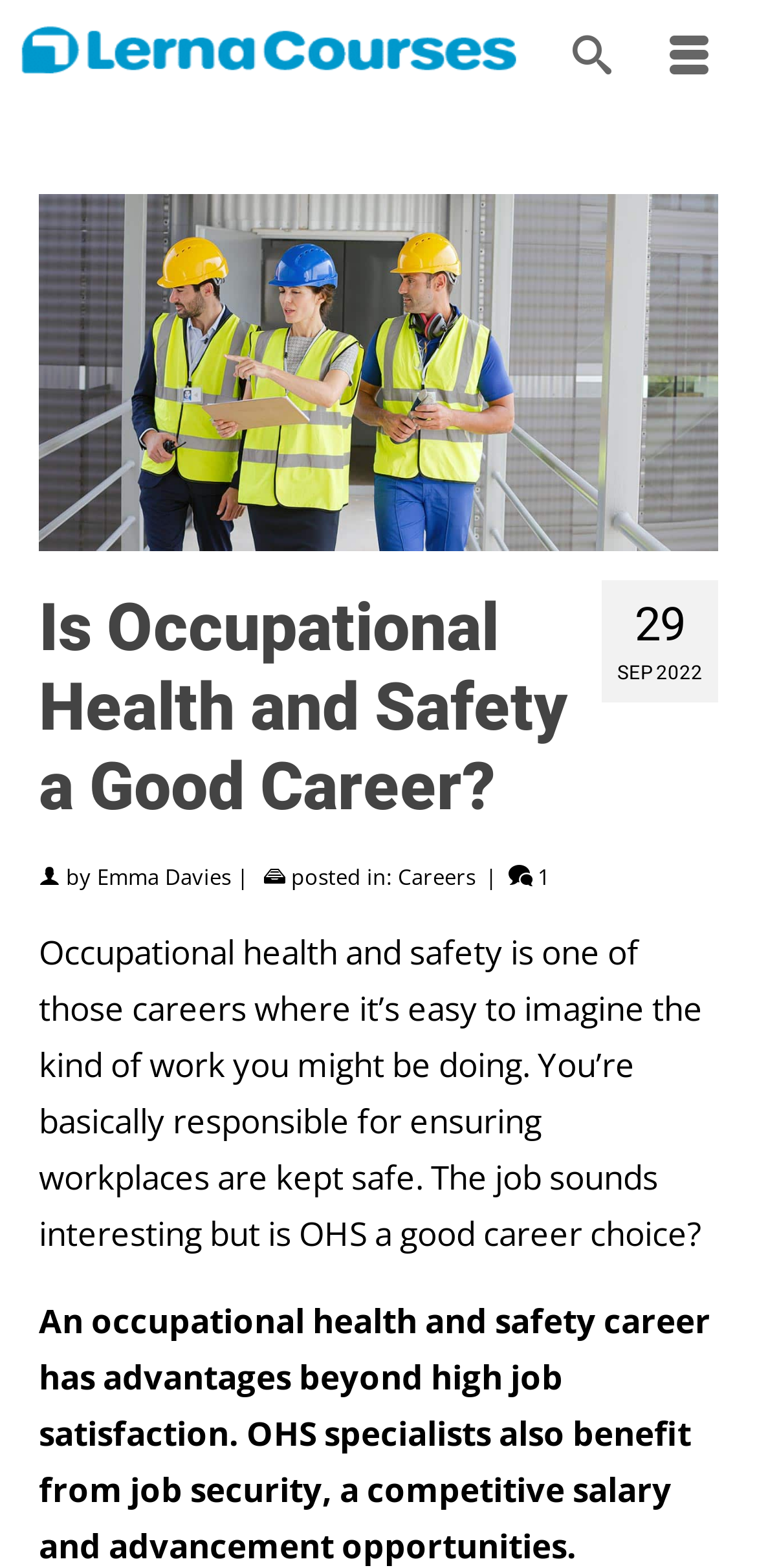Locate the heading on the webpage and return its text.

Is Occupational Health and Safety a Good Career?